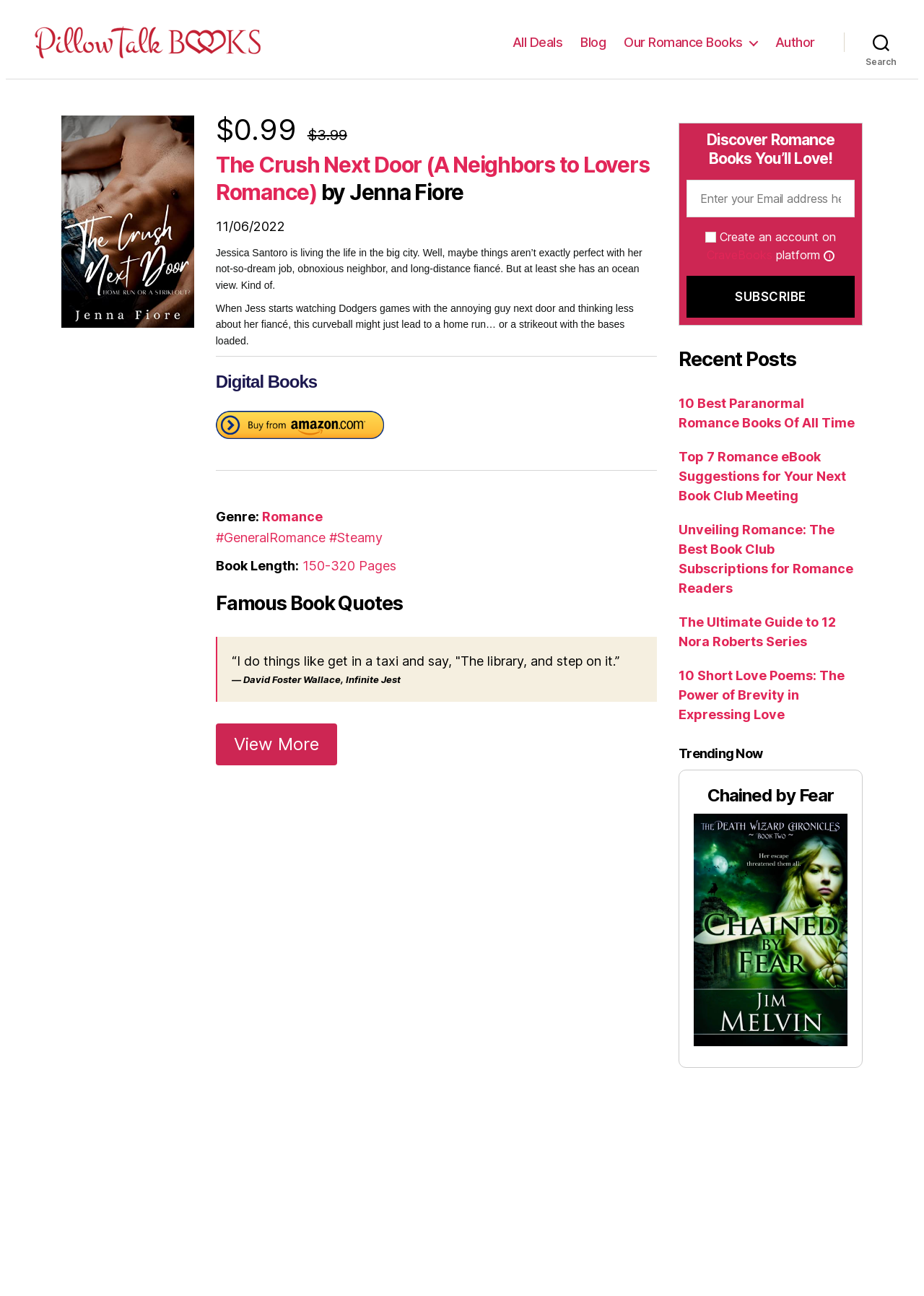Please identify the coordinates of the bounding box for the clickable region that will accomplish this instruction: "Subscribe to CraveBooks".

[0.743, 0.213, 0.925, 0.245]